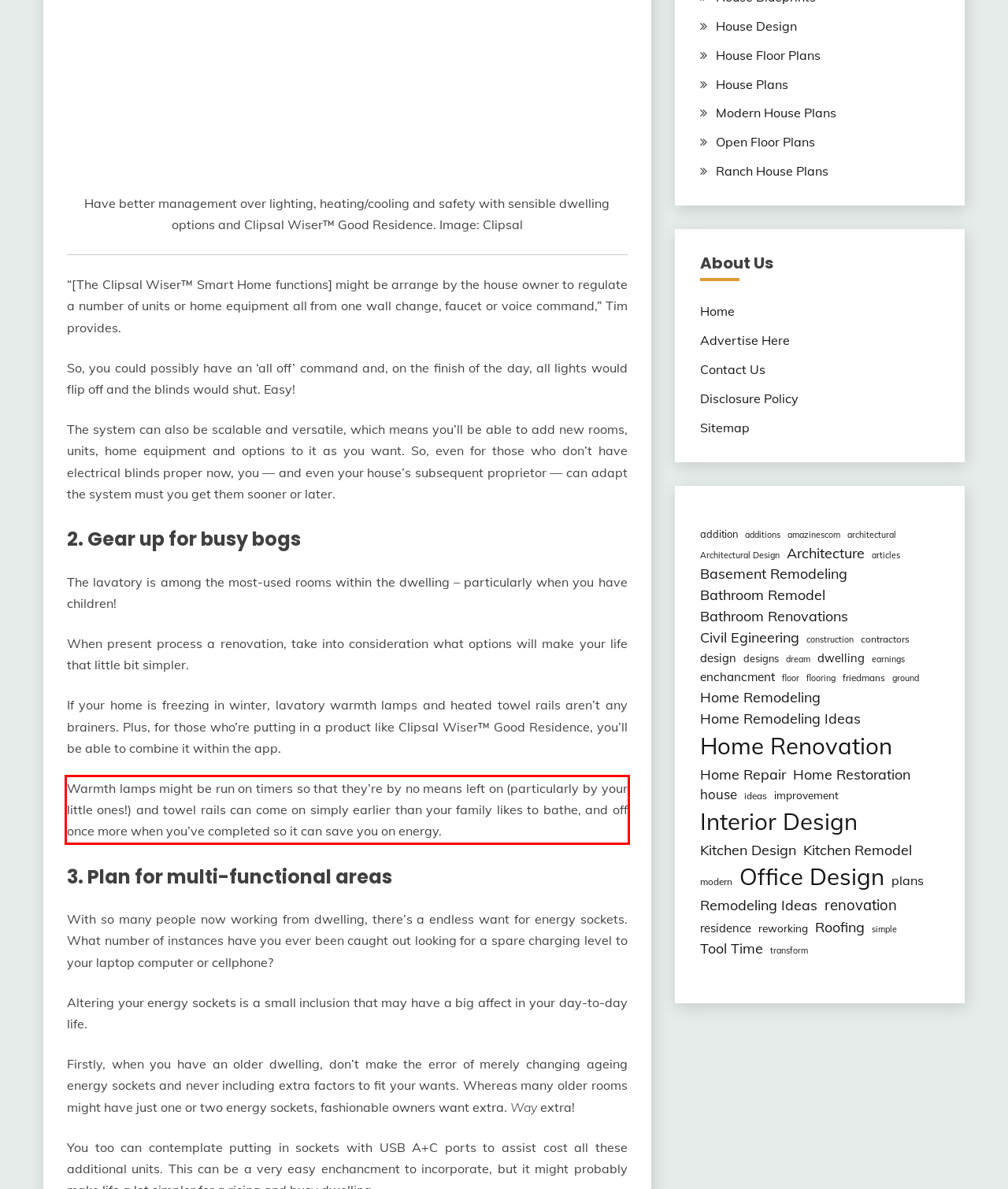Given a webpage screenshot with a red bounding box, perform OCR to read and deliver the text enclosed by the red bounding box.

Warmth lamps might be run on timers so that they’re by no means left on (particularly by your little ones!) and towel rails can come on simply earlier than your family likes to bathe, and off once more when you’ve completed so it can save you on energy.